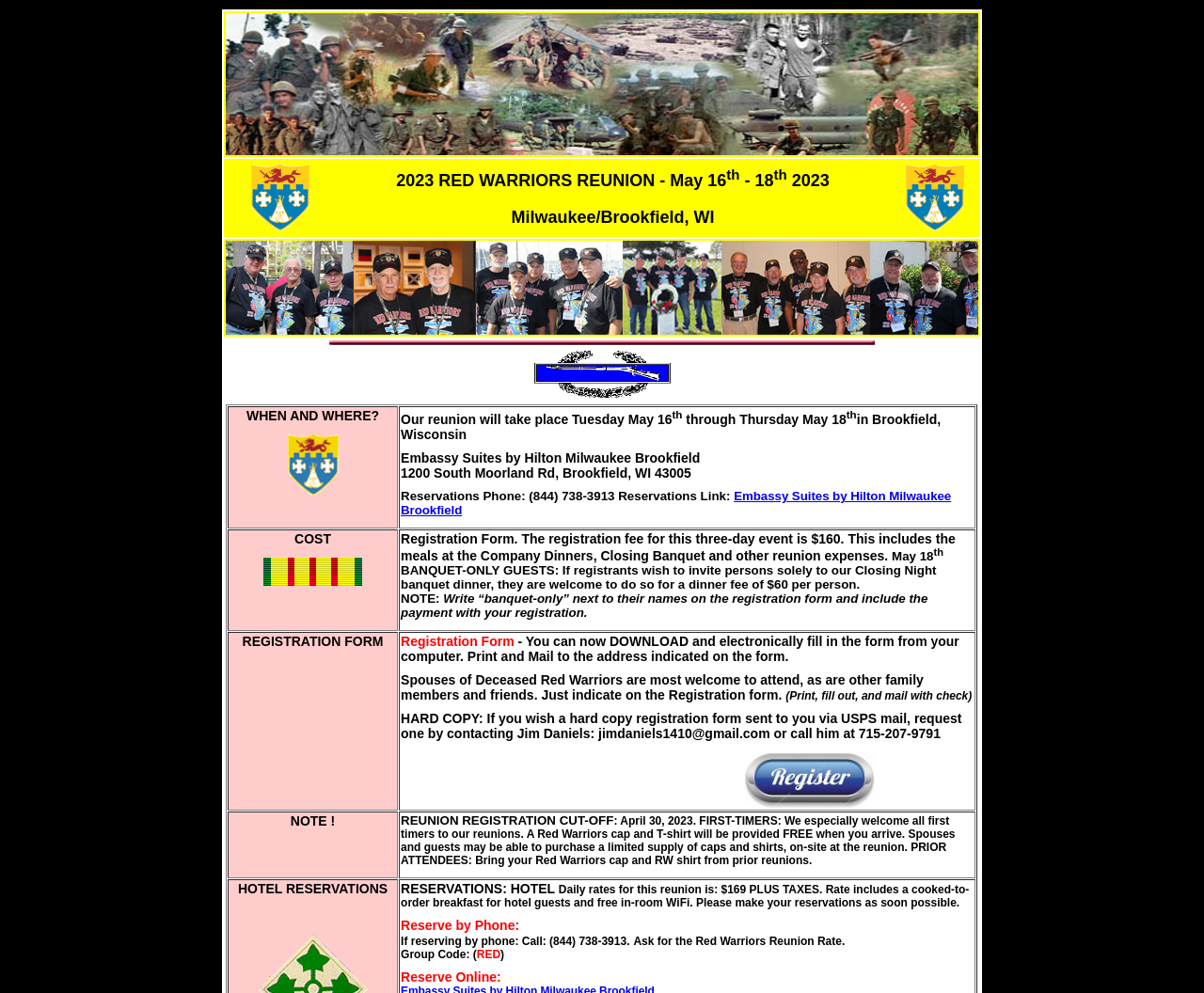Using the image as a reference, answer the following question in as much detail as possible:
What is the registration fee for the reunion?

The registration fee can be found in the fifth row of the webpage, where it is written as 'The registration fee for this three-day event is $160'.